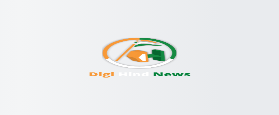What is the font style of the text 'Digi Hind News'?
Based on the image, please offer an in-depth response to the question.

The name 'Digi Hind News' is prominently displayed at the bottom of the logo in a modern font, which reflects a contemporary aesthetic and appeals to a diverse audience seeking reliable news updates.